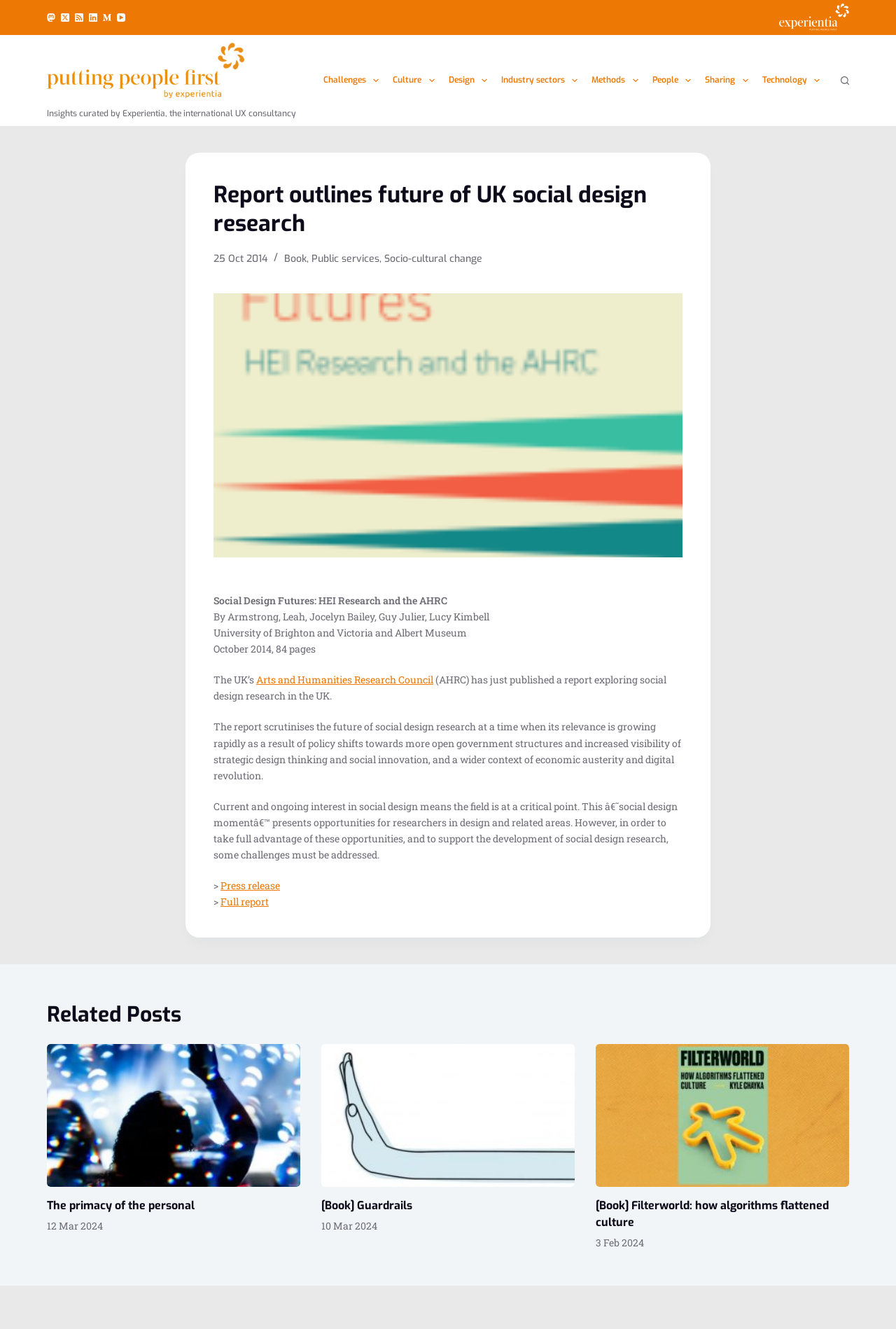Please specify the bounding box coordinates of the clickable region necessary for completing the following instruction: "Read the report 'Report outlines future of UK social design research'". The coordinates must consist of four float numbers between 0 and 1, i.e., [left, top, right, bottom].

[0.207, 0.115, 0.793, 0.706]